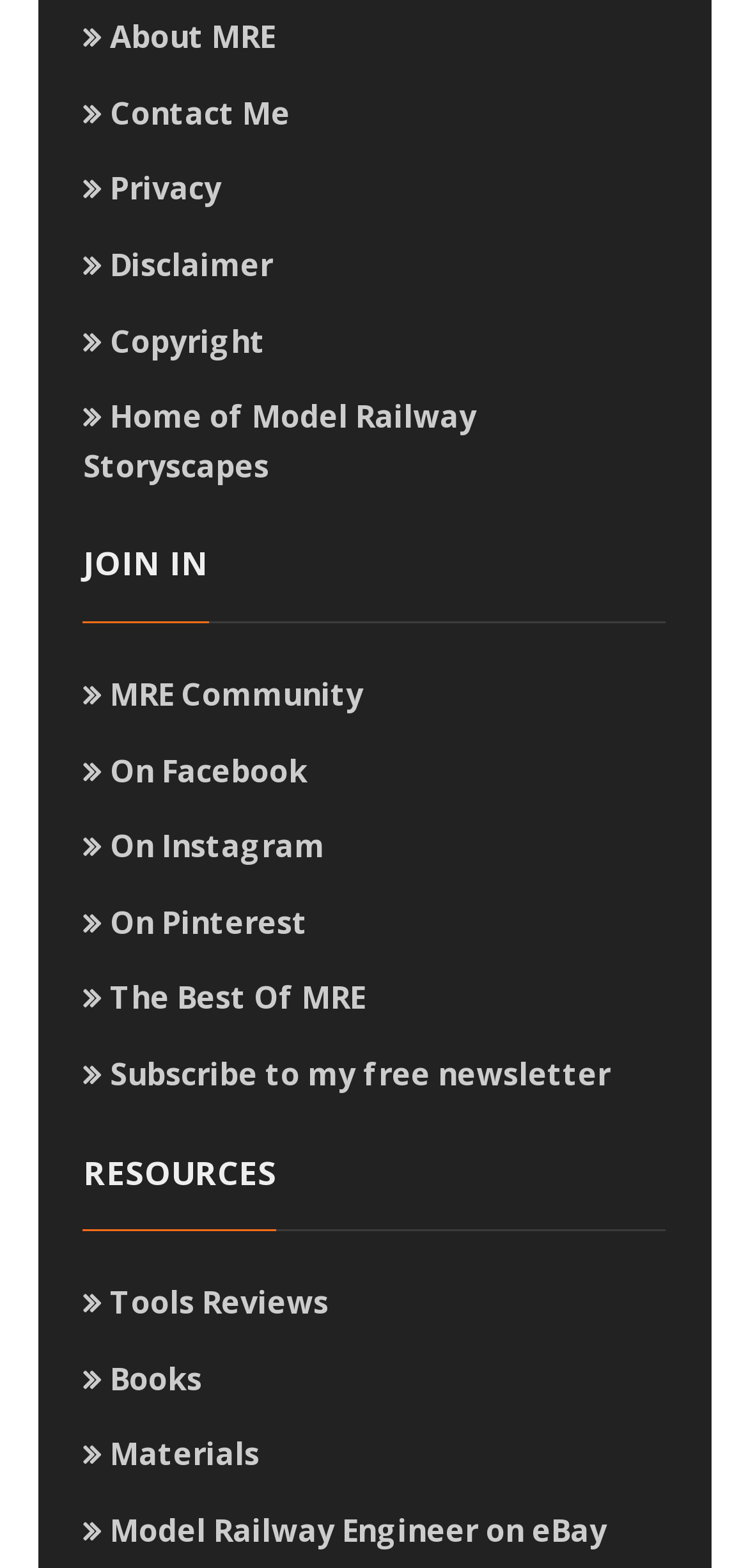Identify the bounding box for the described UI element: "Subscribe to my free newsletter".

[0.111, 0.671, 0.816, 0.698]